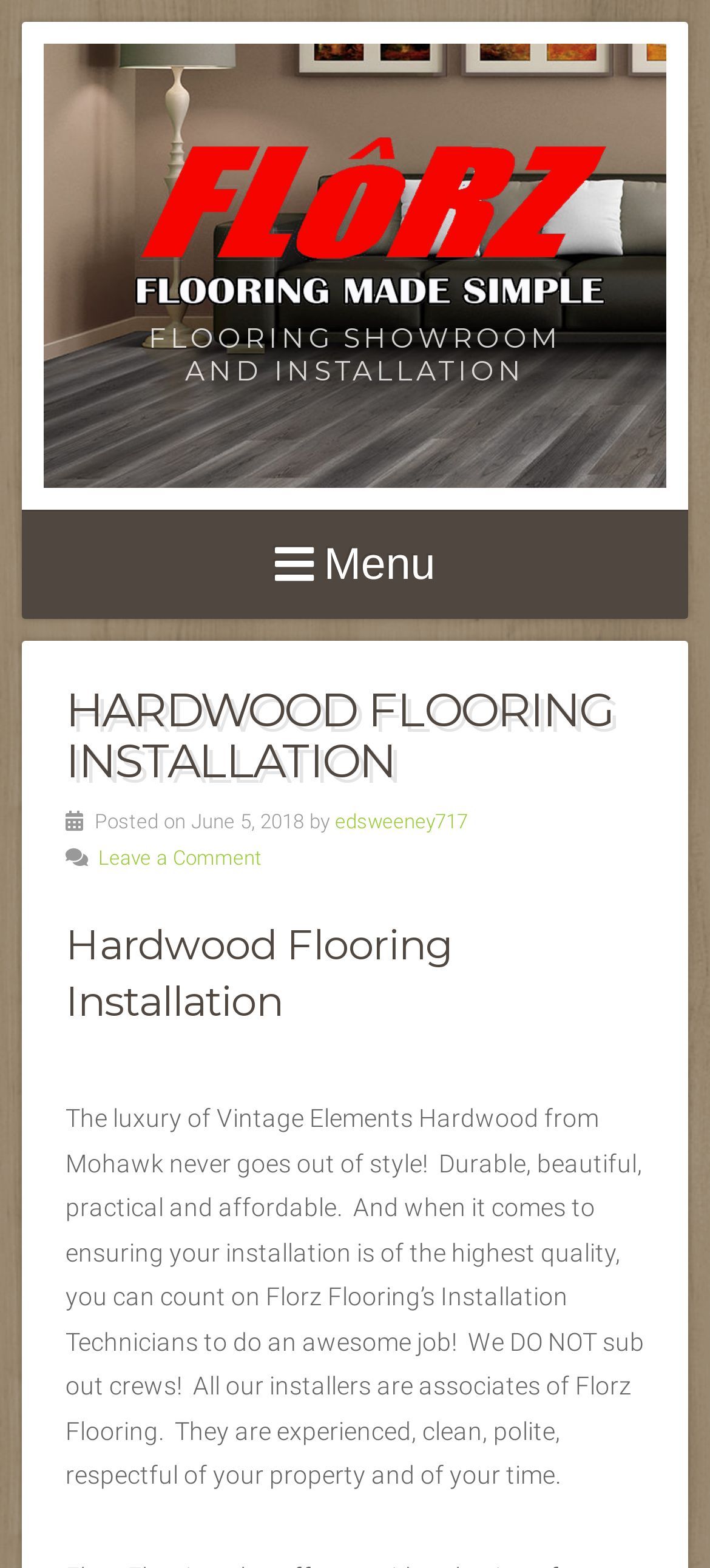Identify the bounding box of the HTML element described here: "edsweeney717". Provide the coordinates as four float numbers between 0 and 1: [left, top, right, bottom].

[0.472, 0.517, 0.659, 0.532]